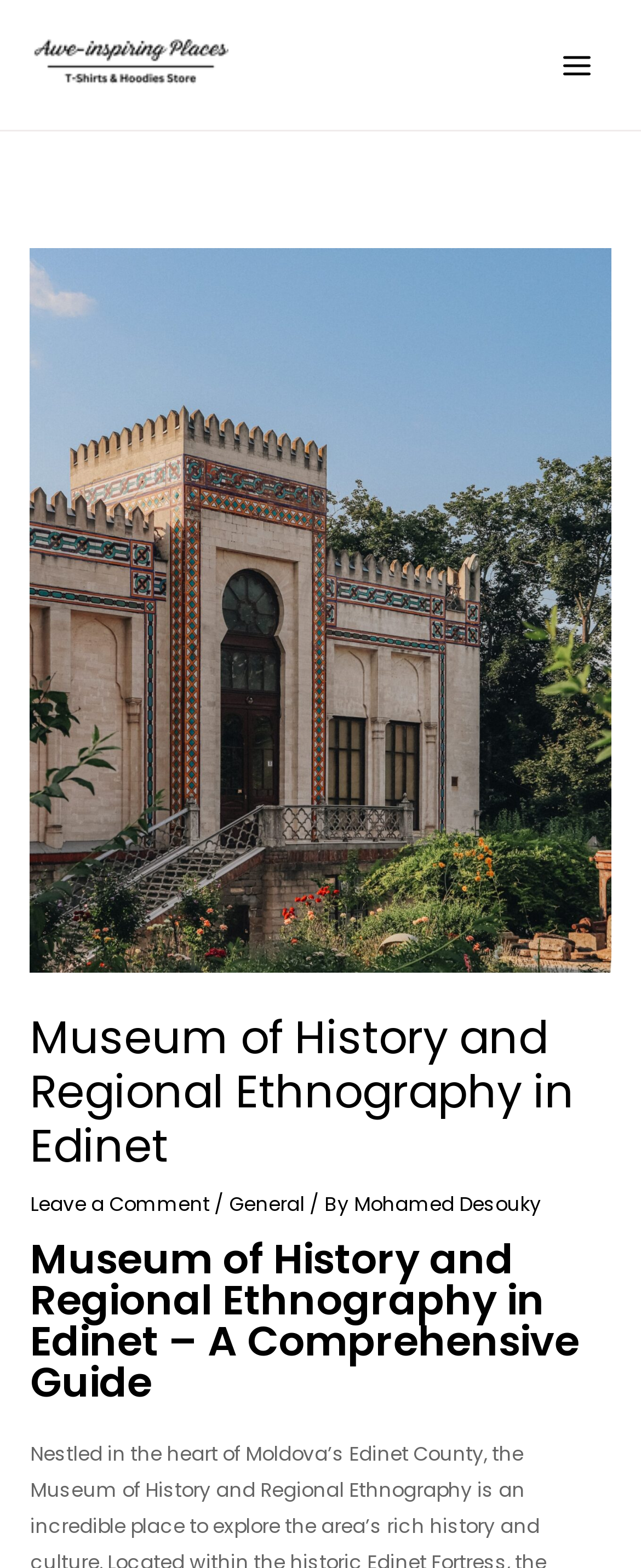Locate the bounding box for the described UI element: "alt="Awe-inspiring Places Logo"". Ensure the coordinates are four float numbers between 0 and 1, formatted as [left, top, right, bottom].

[0.051, 0.032, 0.356, 0.049]